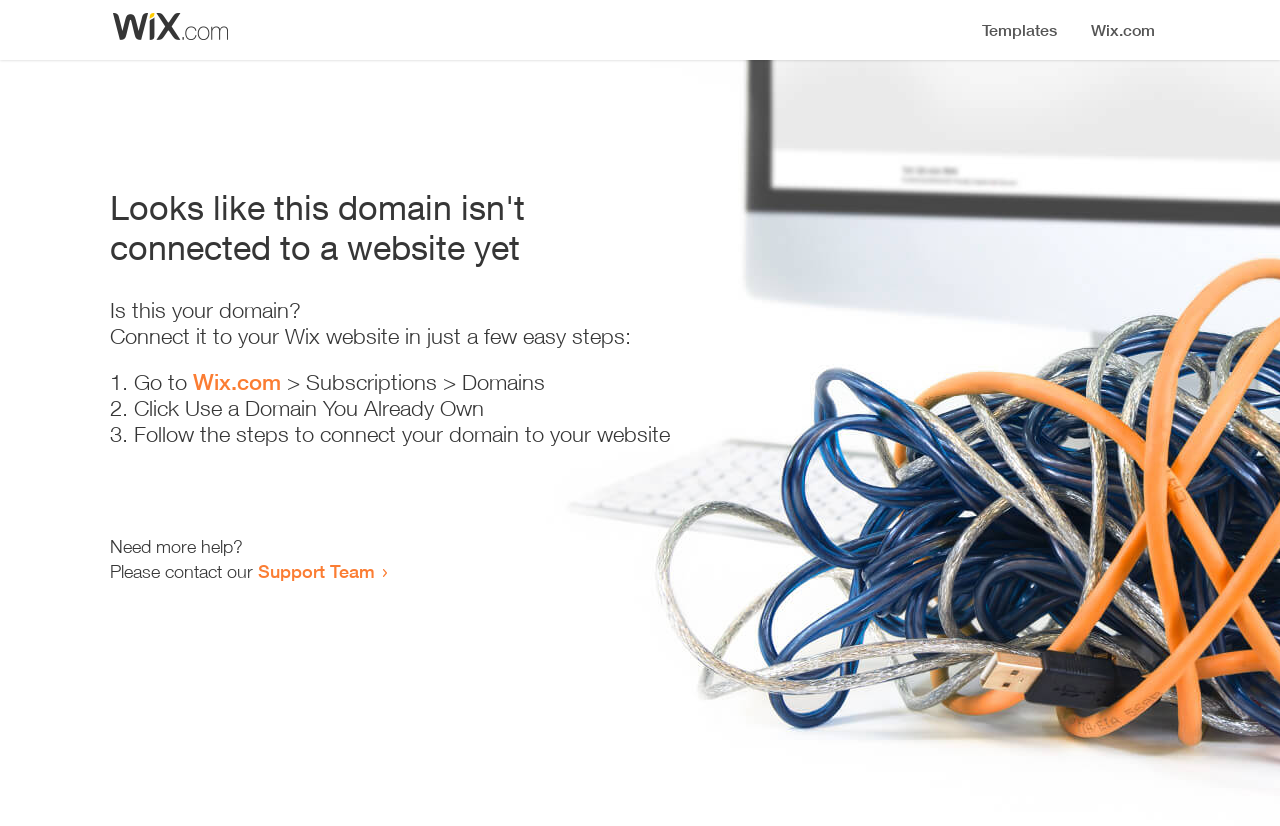What should the user do if they need more help?
Relying on the image, give a concise answer in one word or a brief phrase.

Contact Support Team